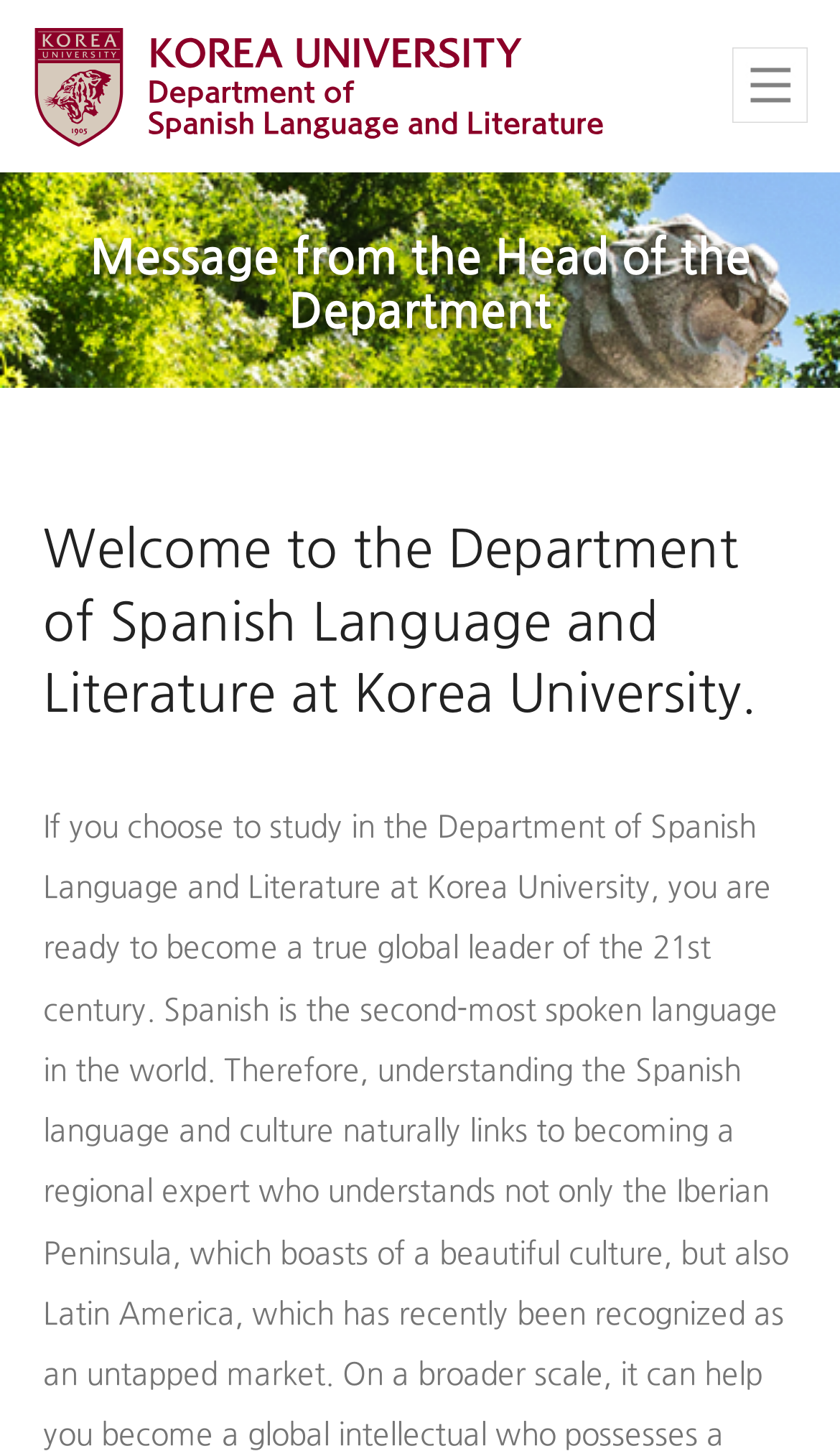Based on the element description: "전체보기", identify the UI element and provide its bounding box coordinates. Use four float numbers between 0 and 1, [left, top, right, bottom].

[0.872, 0.033, 0.962, 0.085]